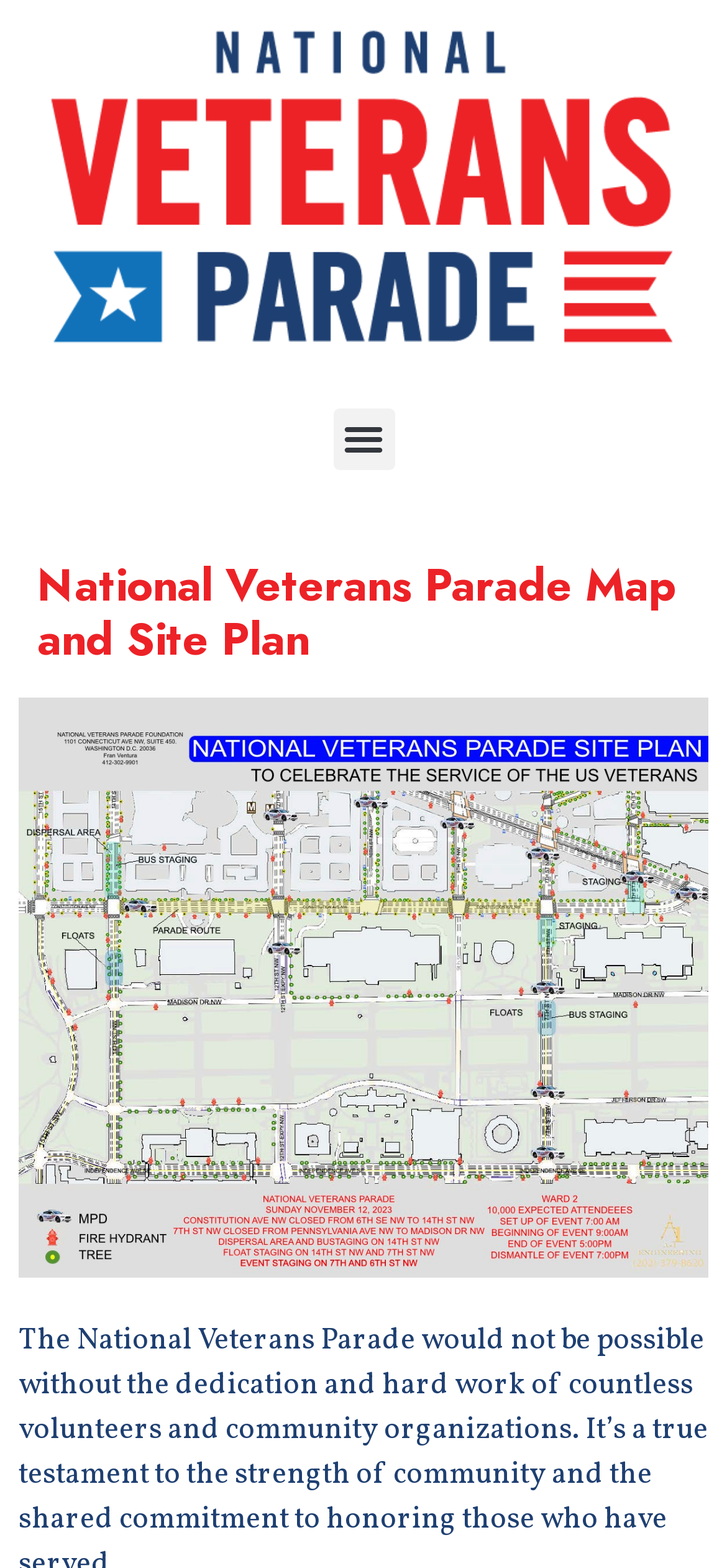Find the bounding box coordinates for the UI element that matches this description: "Menu".

[0.458, 0.26, 0.542, 0.3]